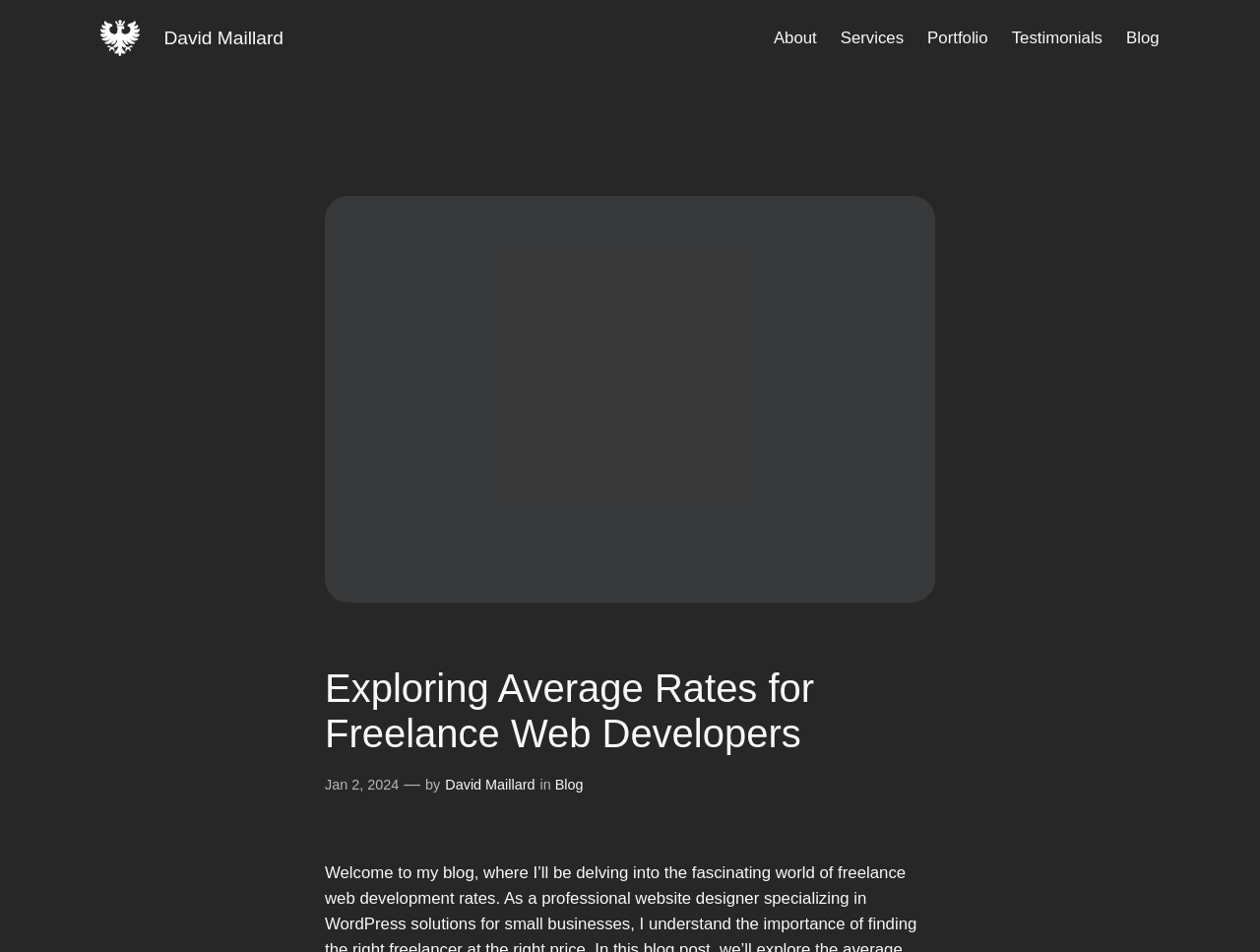Identify the bounding box coordinates of the specific part of the webpage to click to complete this instruction: "Read about 'Advantages and disadvantages of Same-Day Loans'".

None